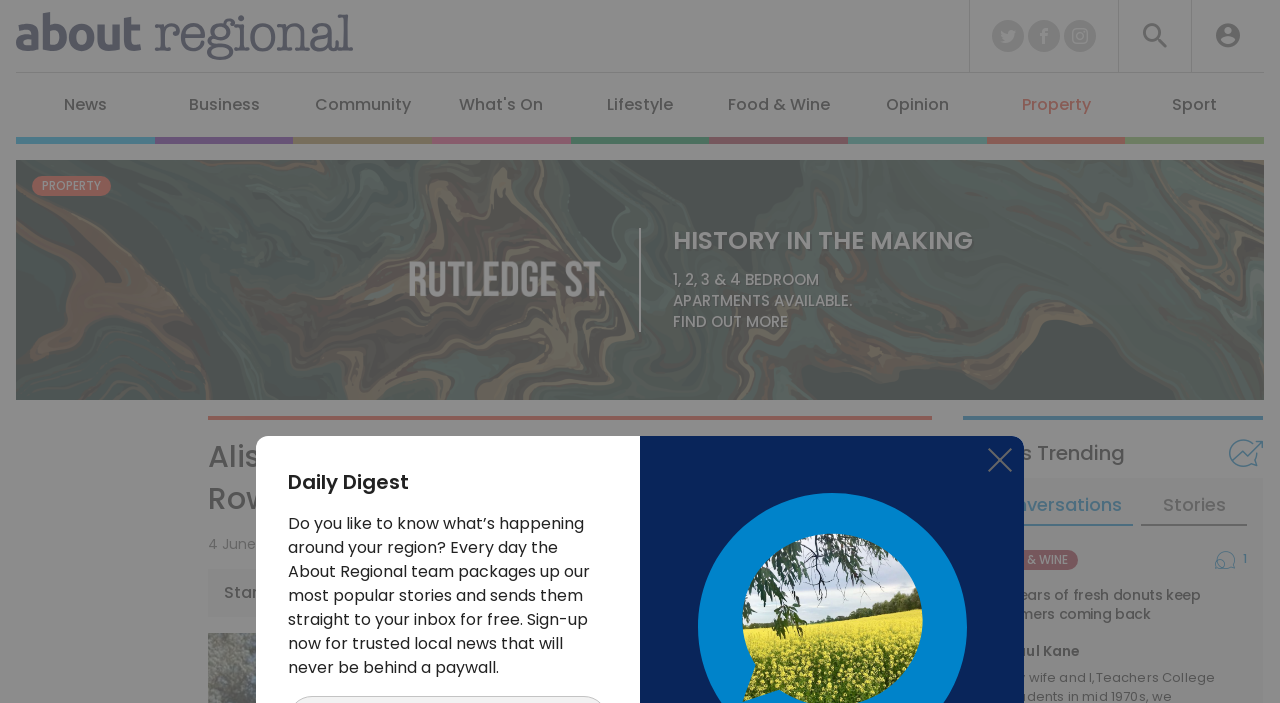Detail the various sections and features present on the webpage.

The webpage is about a news article titled "Alistair Coe and his wife, Yasmin, buy Robyn Rowe Chocolates for $1.7 million". At the top left corner, there is a logo of "About Regional" with a link to the website. Below the logo, there are several social media links and a search bar. 

On the top navigation menu, there are links to different categories such as "News", "Business", "Community", "What's On", "Lifestyle", "Food & Wine", "Opinion", "Property", and "Sport". 

The main article is located in the middle of the page, with a heading that reads "Alistair Coe and his wife, Yasmin, buy Robyn Rowe Chocolates for $1.7 million". Below the heading, there is a subheading "4 June 2021" and the author's name "Hannah Sparks". The article content is not explicitly described in the accessibility tree, but it likely contains the details of the news story.

To the right of the main article, there is a section titled "HISTORY IN THE MAKING" with some promotional text and a call-to-action button "FIND OUT MORE". Below this section, there is an image.

Further down the page, there is a section titled "What's Trending" with two buttons "Conversations" and "Stories". Below this section, there is another news article titled "Fifty years of fresh donuts keep customers coming back" with a link to the full article. 

At the bottom of the page, there is a section titled "Daily Digest" with a brief description and a call-to-action to sign up for a newsletter.